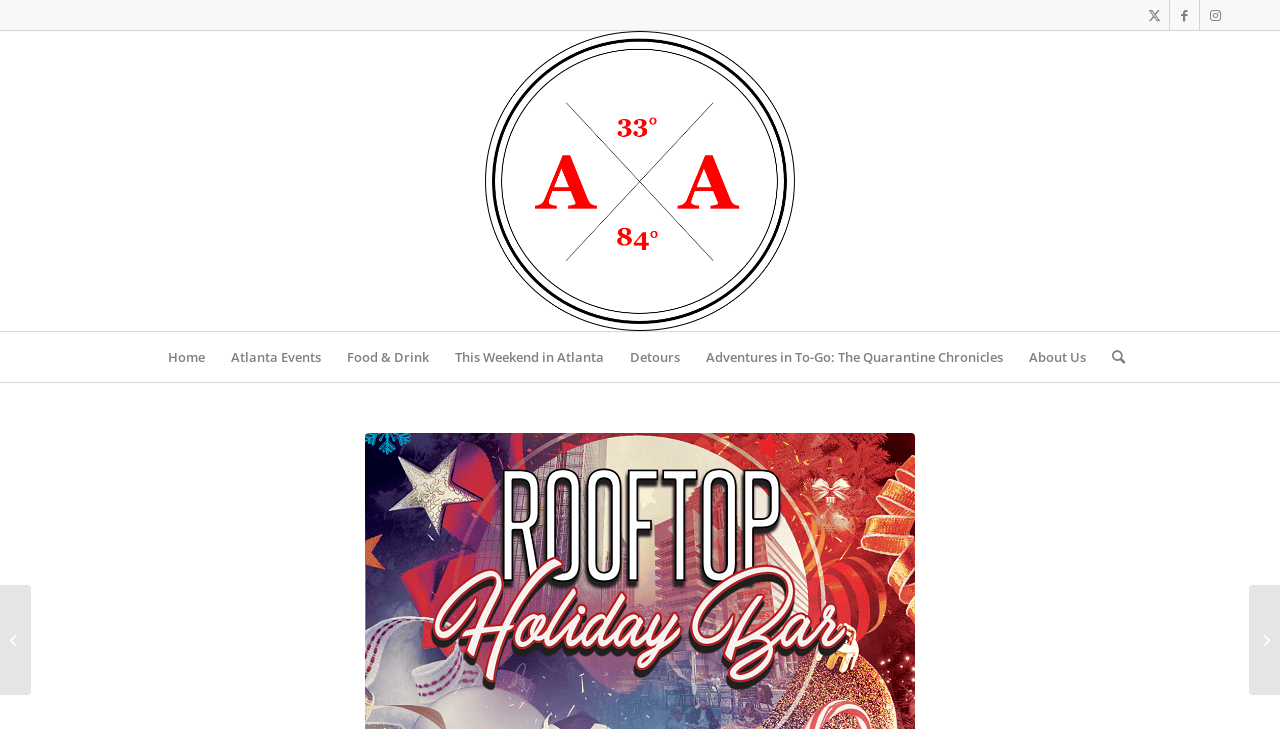Locate the bounding box of the UI element based on this description: "Twitter". Provide four float numbers between 0 and 1 as [left, top, right, bottom].

[0.891, 0.0, 0.913, 0.041]